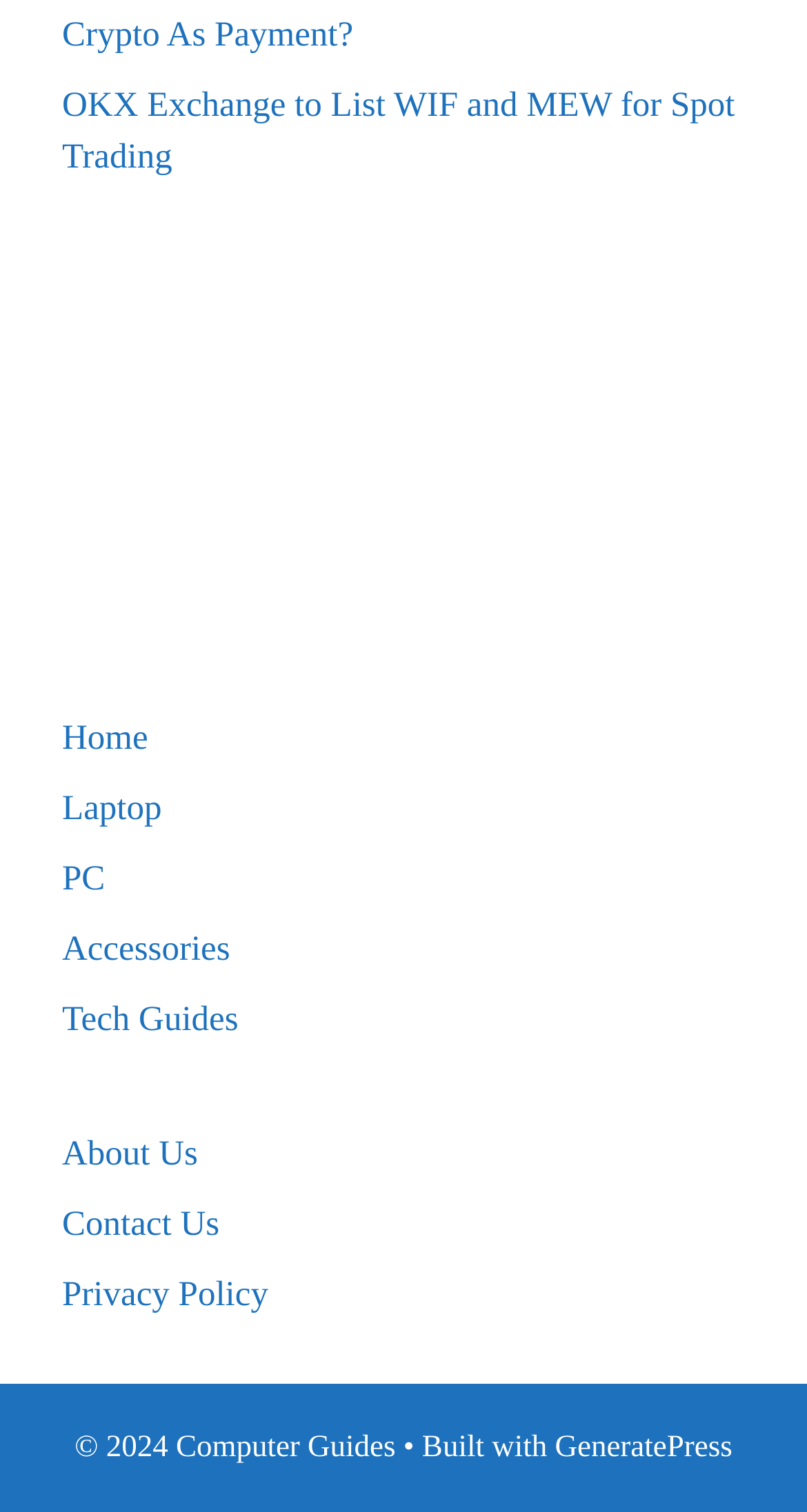Please specify the bounding box coordinates of the area that should be clicked to accomplish the following instruction: "Go to Home". The coordinates should consist of four float numbers between 0 and 1, i.e., [left, top, right, bottom].

[0.077, 0.474, 0.183, 0.5]